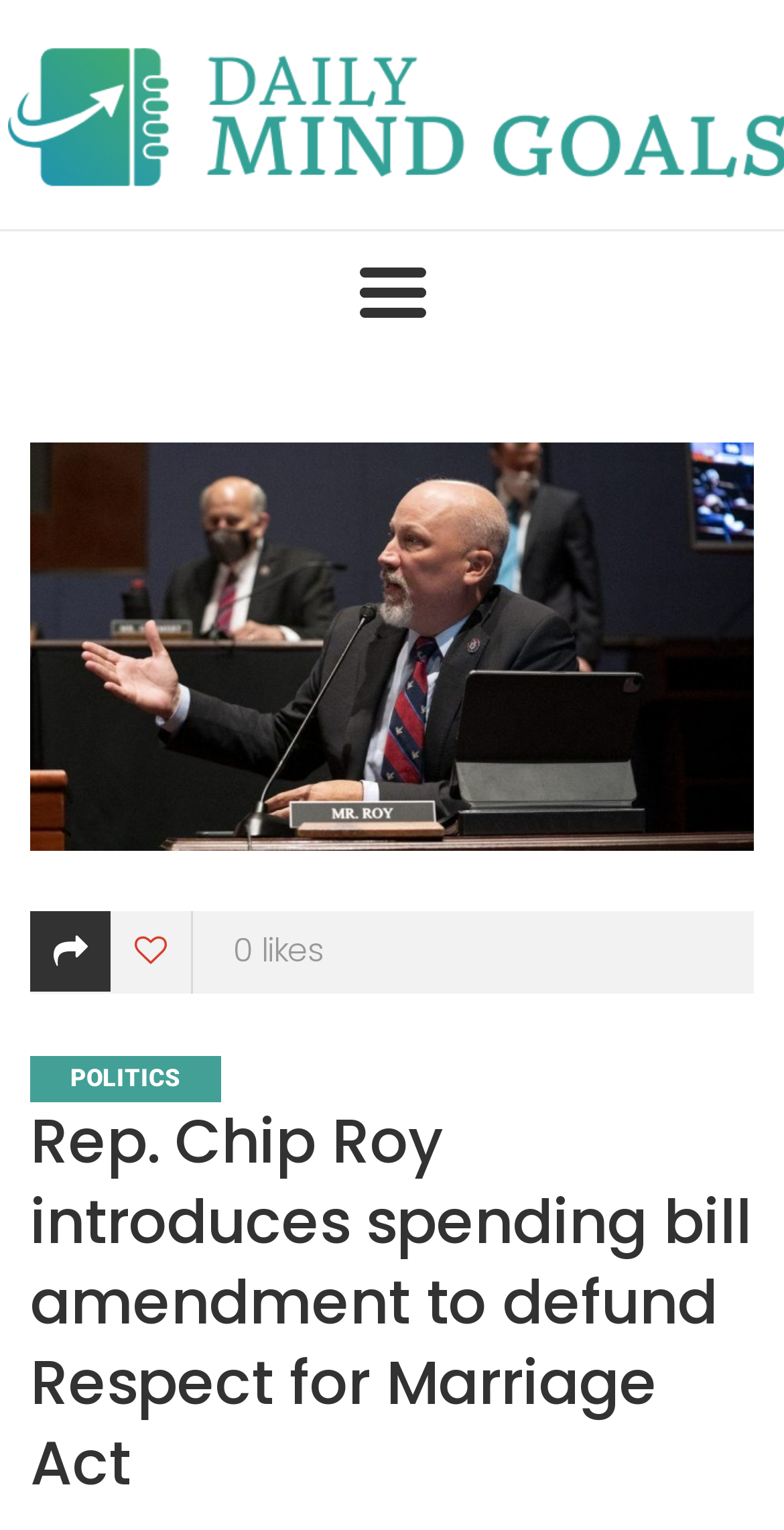Create a full and detailed caption for the entire webpage.

The webpage appears to be a news article or blog post about Rep. Chip Roy introducing a spending bill amendment to defund the Respect for Marriage Act. 

At the top left of the page, there is a logo link. Below the logo, there is a button with an image and several links, including four empty links and one link with a font awesome icon. To the right of the button, there are two static text elements, one displaying "likes" and the other displaying "CATEGORIES". 

Underneath the "CATEGORIES" text, there is a link labeled "POLITICS". The main content of the page is a heading that summarizes the article, which is positioned at the bottom of the page. The heading reads "Rep. Chip Roy introduces spending bill amendment to defund Respect for Marriage Act".